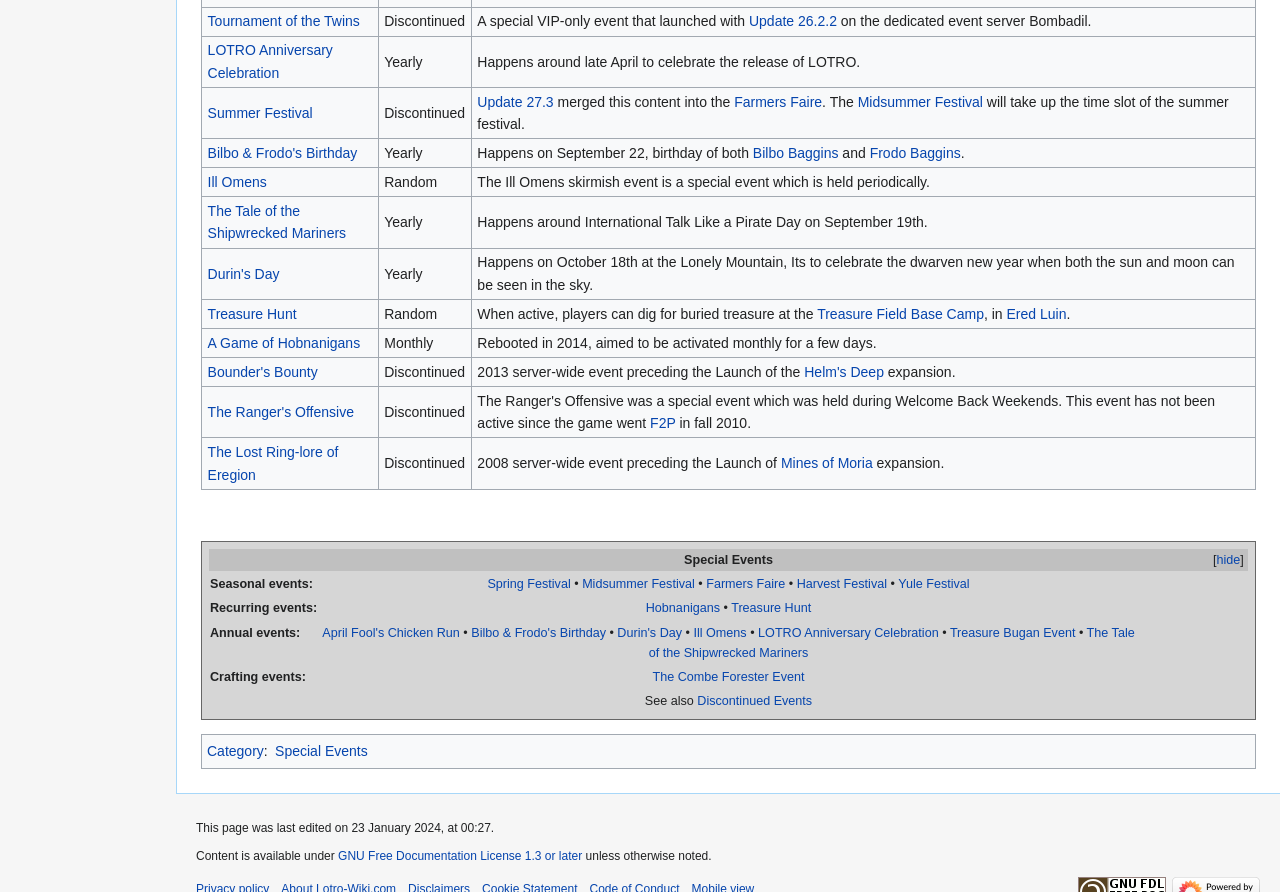Given the description: "GET QUOTATION", determine the bounding box coordinates of the UI element. The coordinates should be formatted as four float numbers between 0 and 1, [left, top, right, bottom].

None